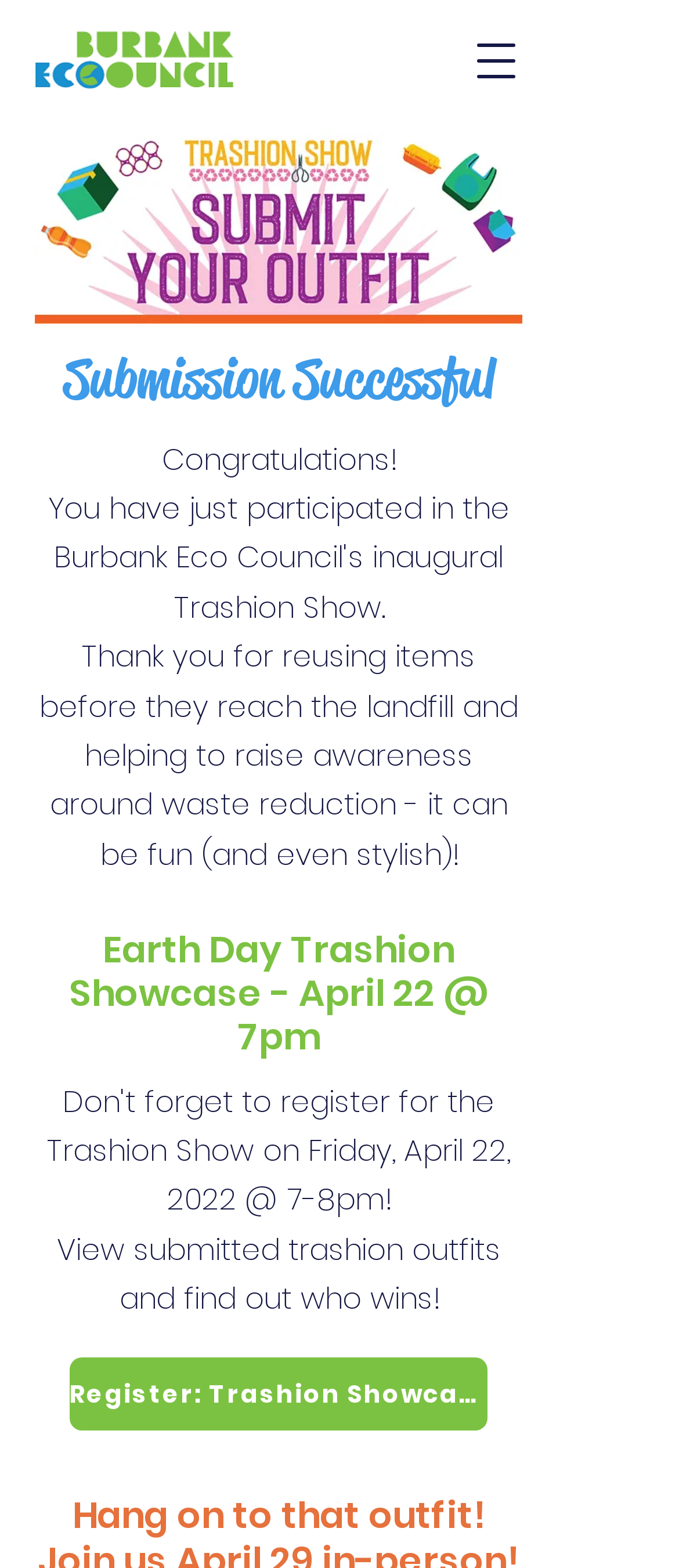Look at the image and give a detailed response to the following question: What is the logo image filename?

I found the answer by looking at the image element with the filename 'BEC-LogoPlaceholder.png' which is likely the logo image.